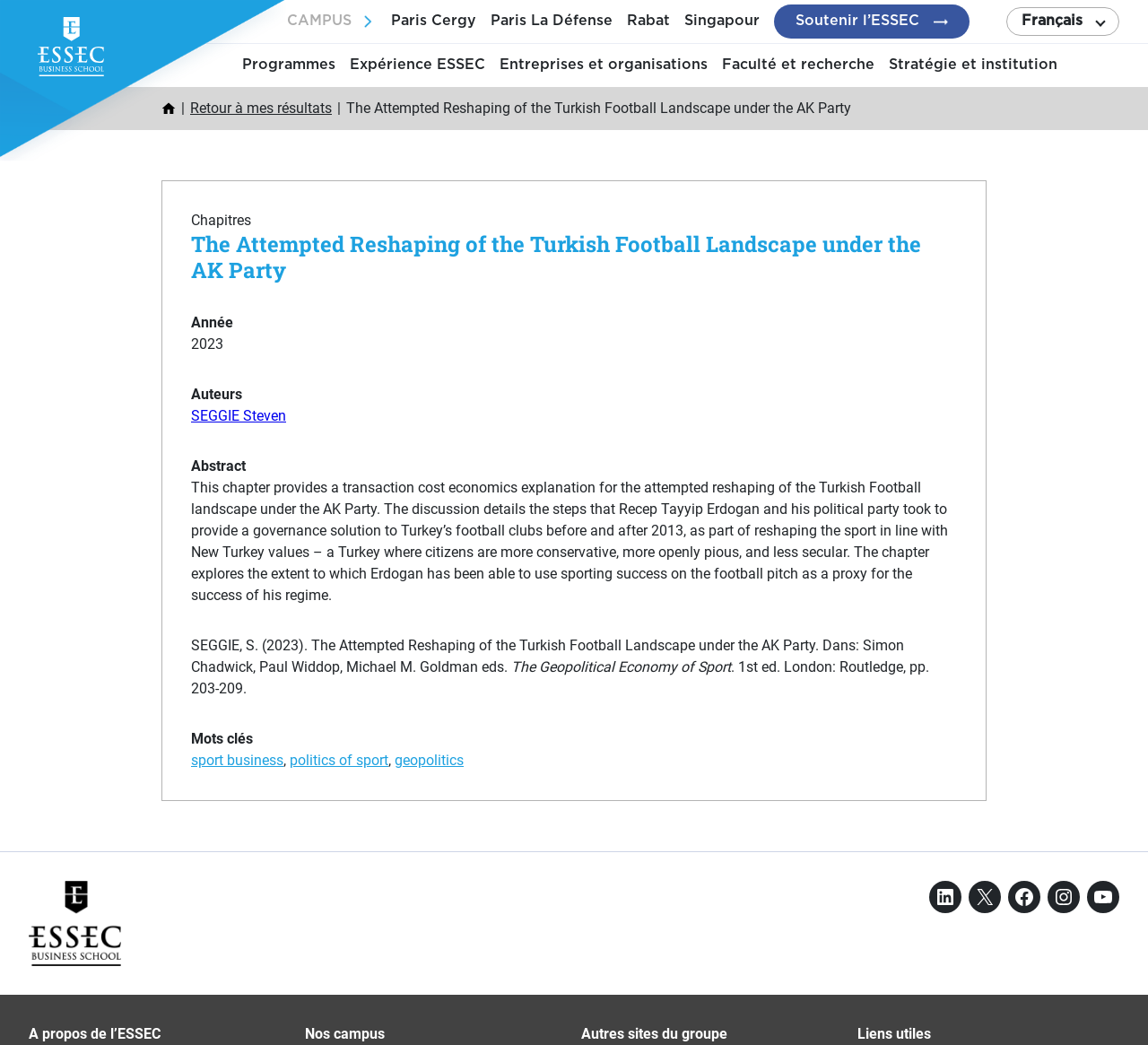Indicate the bounding box coordinates of the element that must be clicked to execute the instruction: "Click on the 'Paris Cergy' link". The coordinates should be given as four float numbers between 0 and 1, i.e., [left, top, right, bottom].

[0.341, 0.011, 0.415, 0.03]